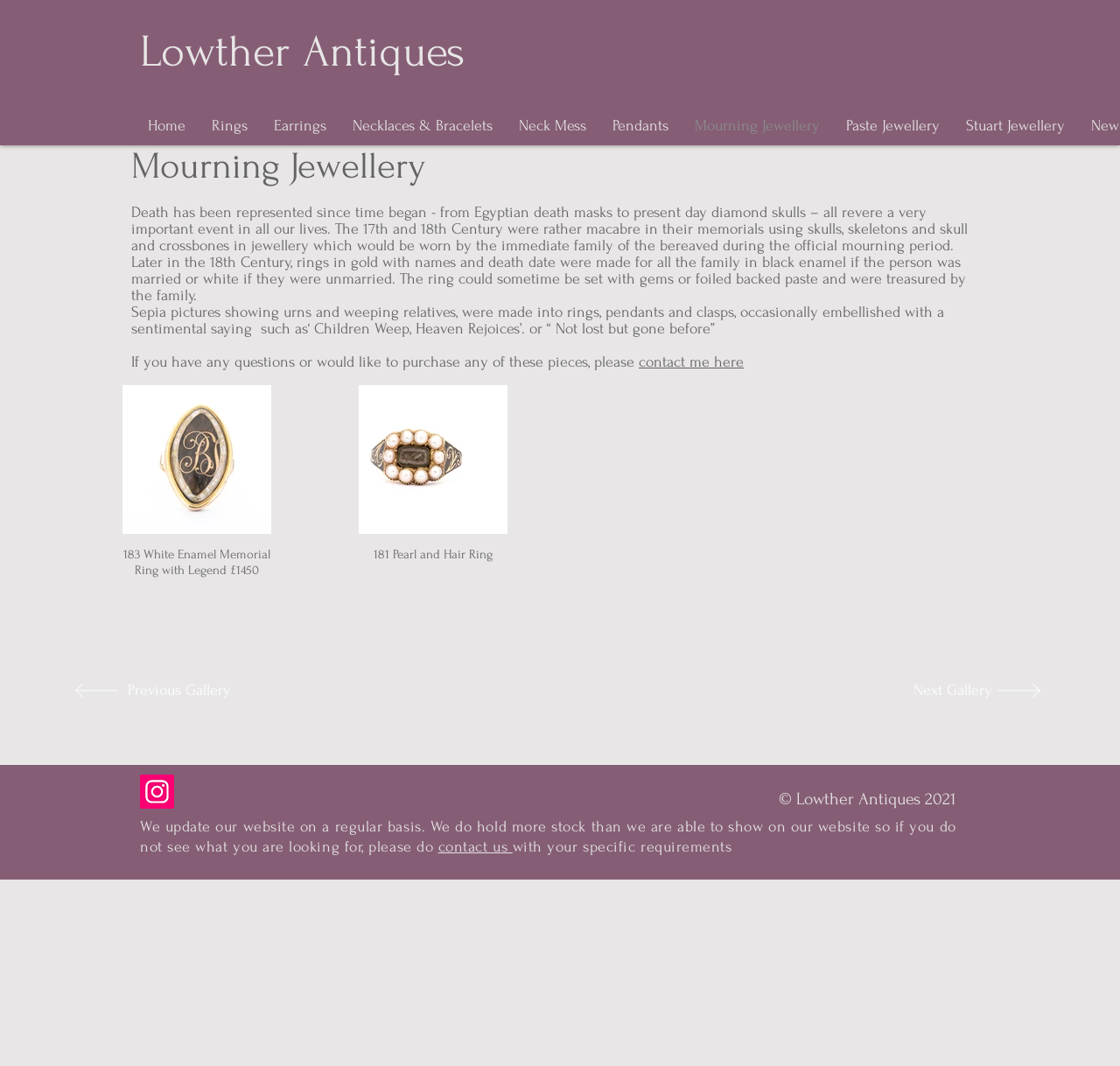Using the information in the image, could you please answer the following question in detail:
How can I contact the seller?

To contact the seller, I can click on the link 'contact me here', which is provided at the bottom of the webpage, below the description of the Mourning Jewellery.